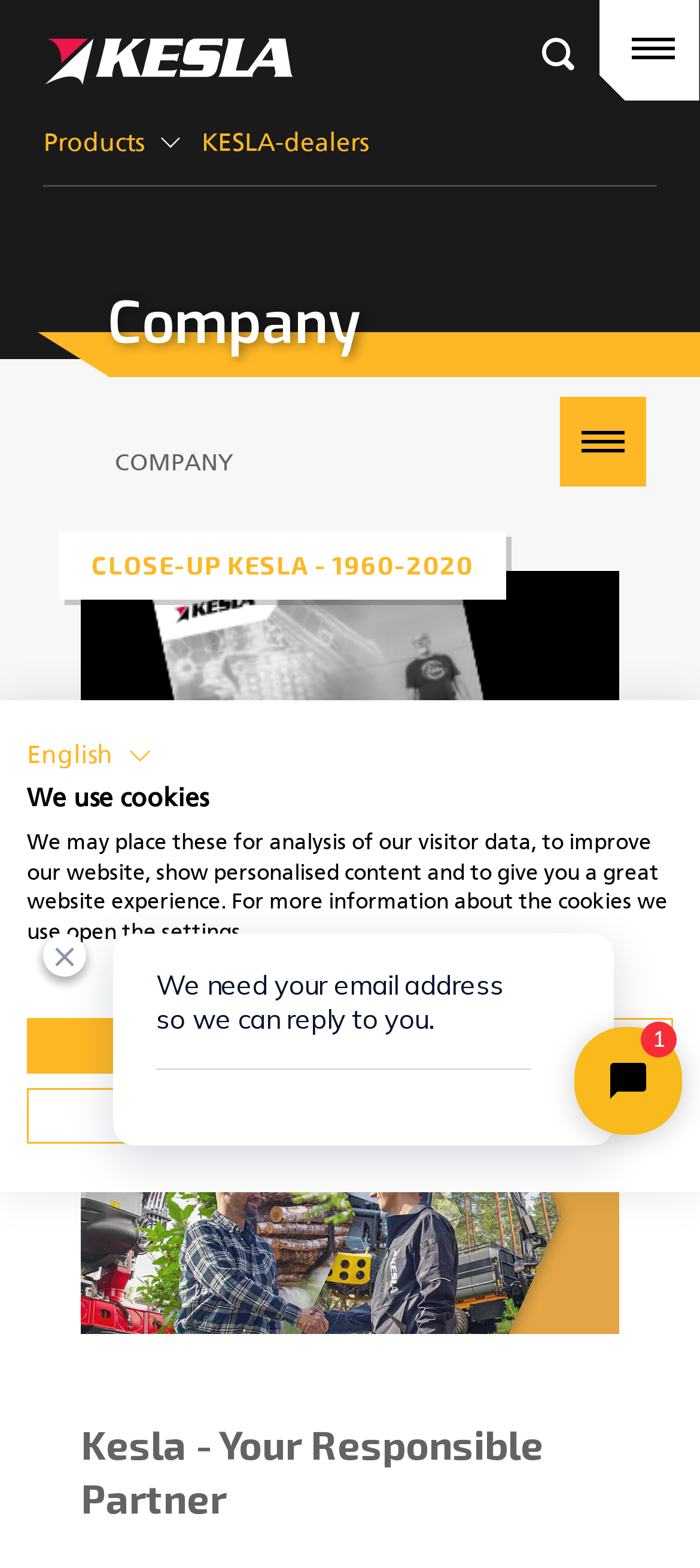Elaborate on the webpage's design and content in a detailed caption.

The webpage is about Kesla, a Finnish machine engineering company specializing in manufacturing forestry machines and material handling technology. 

At the top of the page, there are several links, including "Products", "KESLA-dealers", and "Frontpage", which are positioned horizontally and take up about a quarter of the page width. Below these links, there is a list of product categories, including "Truck and stationary cranes", "Timber cranes", "City cranes", and others, which are arranged vertically and occupy about half of the page height.

On the left side of the page, there are links to "References", "News", "Company", "Career", and "Factory contacts", which are stacked vertically and take up about a quarter of the page width. 

In the middle of the page, there is a section with a heading "Company" and a link "COMPANY" below it. Below this section, there is a link "CLOSE-UP KESLA - 1960-2020" and an image with the same caption. 

Further down the page, there is a call-to-action button "READ MORE!" and a figure with no description. The page ends with a heading "Kesla - Your Responsible Partner" and a language selection dropdown menu with options including English, Finnish, German, and others.

At the bottom of the page, there is a notification about cookies, which explains how the website uses cookies and provides options to accept, deny, or adjust cookie settings.